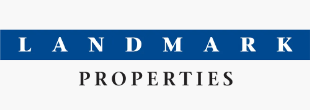Describe the image thoroughly, including all noticeable details.

The image displays the logo of Landmark Properties, characterized by a bold, capitalized font in a striking blue color for the word "LANDMARK," contrasted with a sleek black serif font for the word "PROPERTIES." This design emphasizes the brand's identity and commitment to professionalism in the real estate sector. Landmark Properties has been serving the Sonoma County area since 1991, focusing on providing dedicated representation to clients, ensuring their interests are prioritized in real estate transactions. The logo effectively conveys trust and reliability, key attributes for a business in the real estate and mortgage industry.